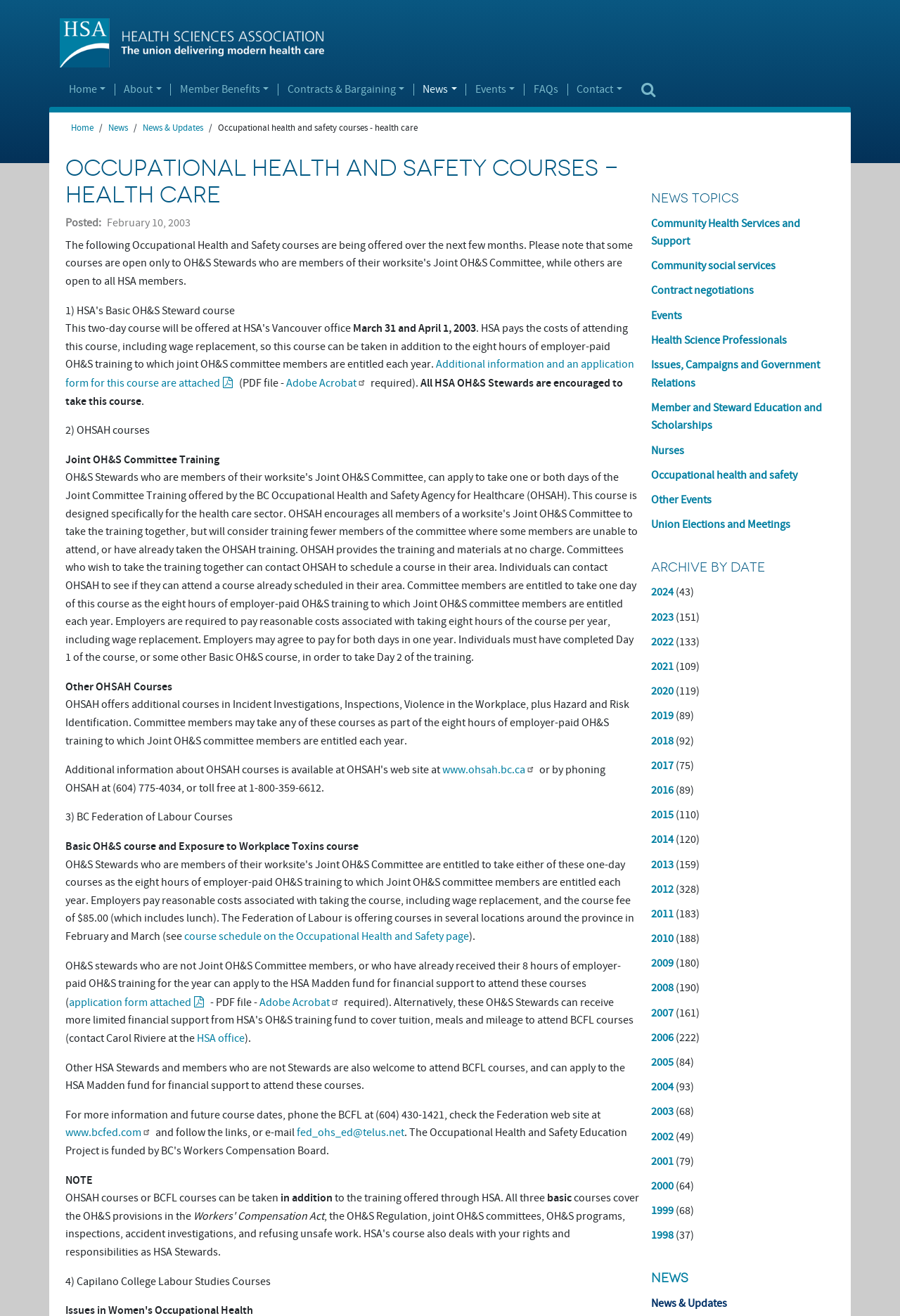Predict the bounding box of the UI element based on the description: "Community Health Services and Support". The coordinates should be four float numbers between 0 and 1, formatted as [left, top, right, bottom].

[0.723, 0.164, 0.889, 0.189]